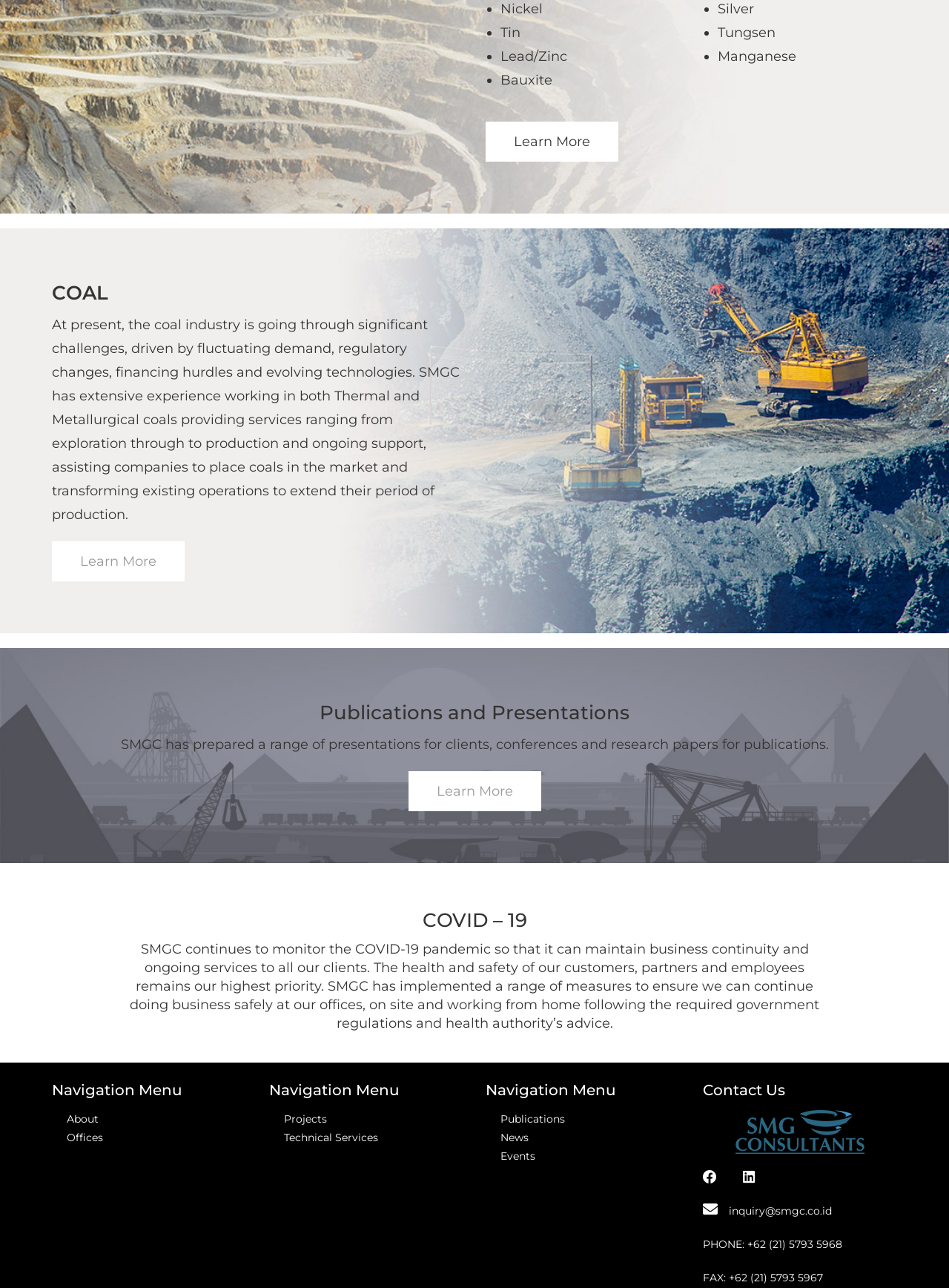Give a one-word or short-phrase answer to the following question: 
What is the name of the company mentioned on the webpage?

SMGC